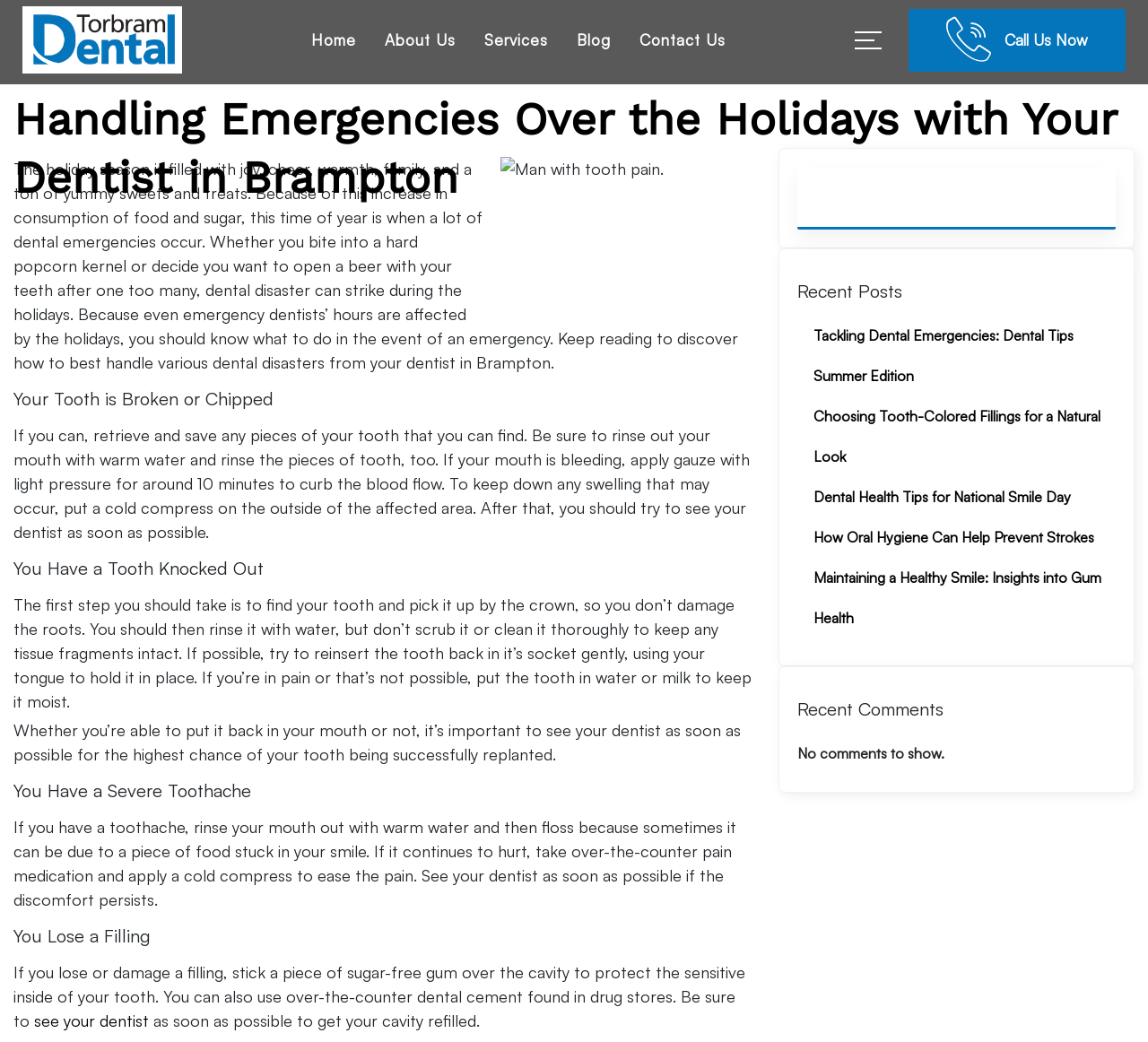Review the image closely and give a comprehensive answer to the question: What is the topic of the webpage?

The webpage is about handling dental emergencies during the holidays, providing tips and advice on what to do in case of a dental disaster, such as a broken or chipped tooth, a toothache, or losing a filling.